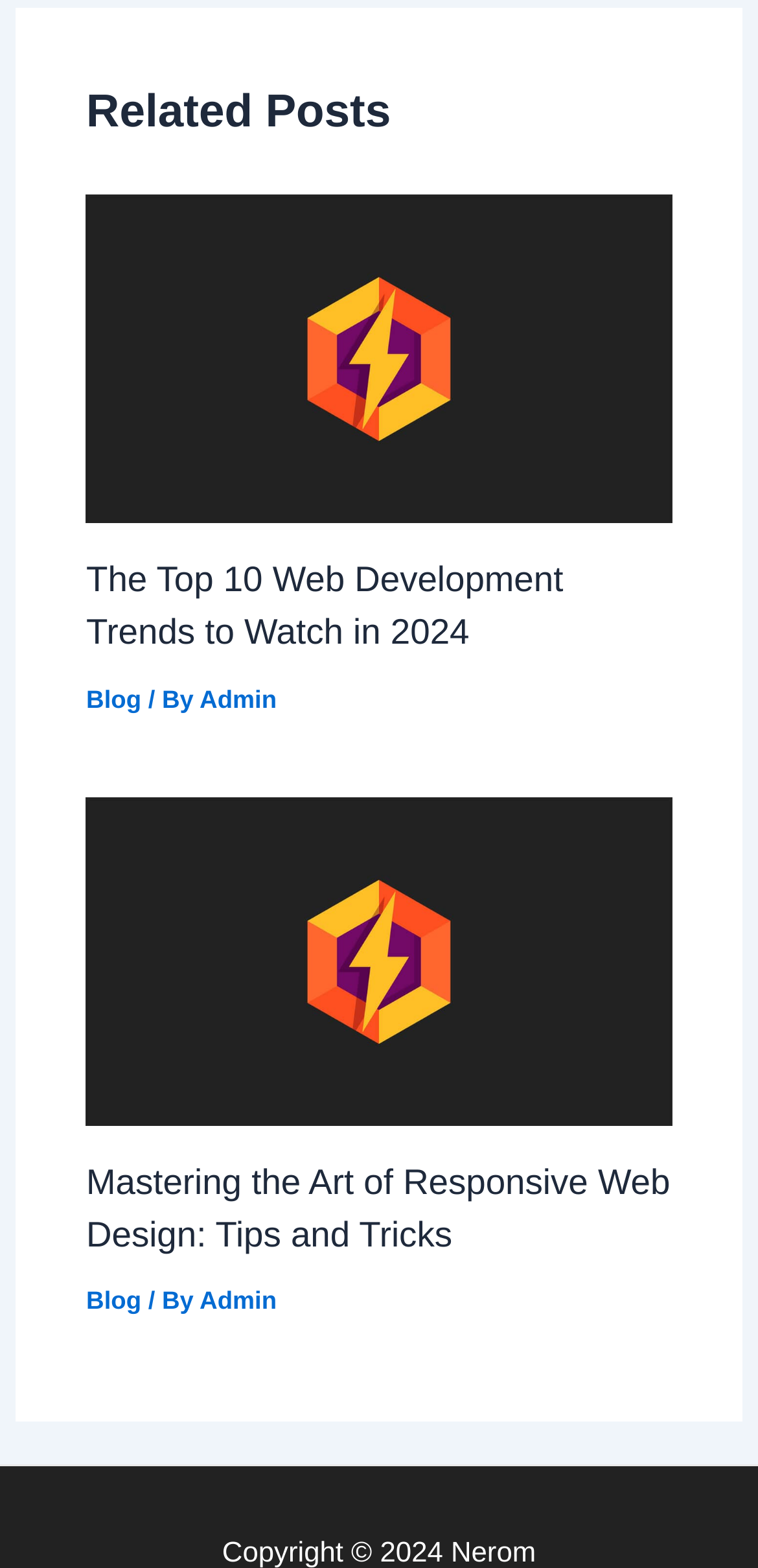How many links are in the first article?
Refer to the image and provide a thorough answer to the question.

I looked at the first article element with ID 65 and found three link elements with IDs 268, 269, and 271, each containing a different link.